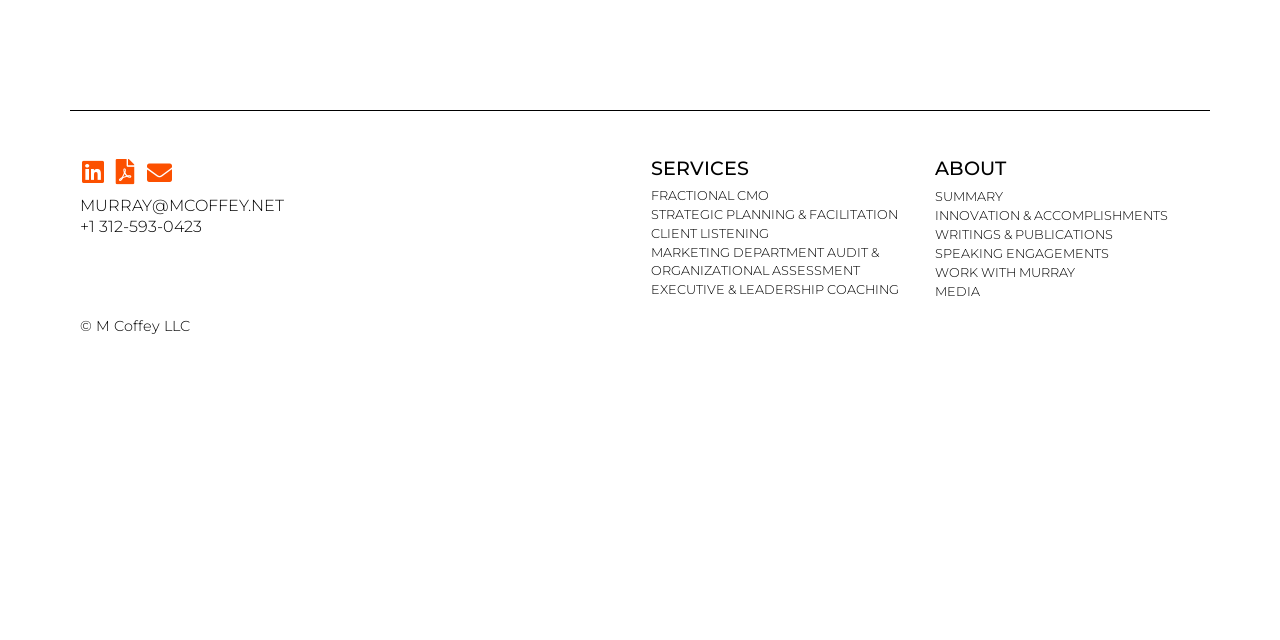Bounding box coordinates must be specified in the format (top-left x, top-left y, bottom-right x, bottom-right y). All values should be floating point numbers between 0 and 1. What are the bounding box coordinates of the UI element described as: Strategic Planning & Facilitation

[0.509, 0.322, 0.715, 0.35]